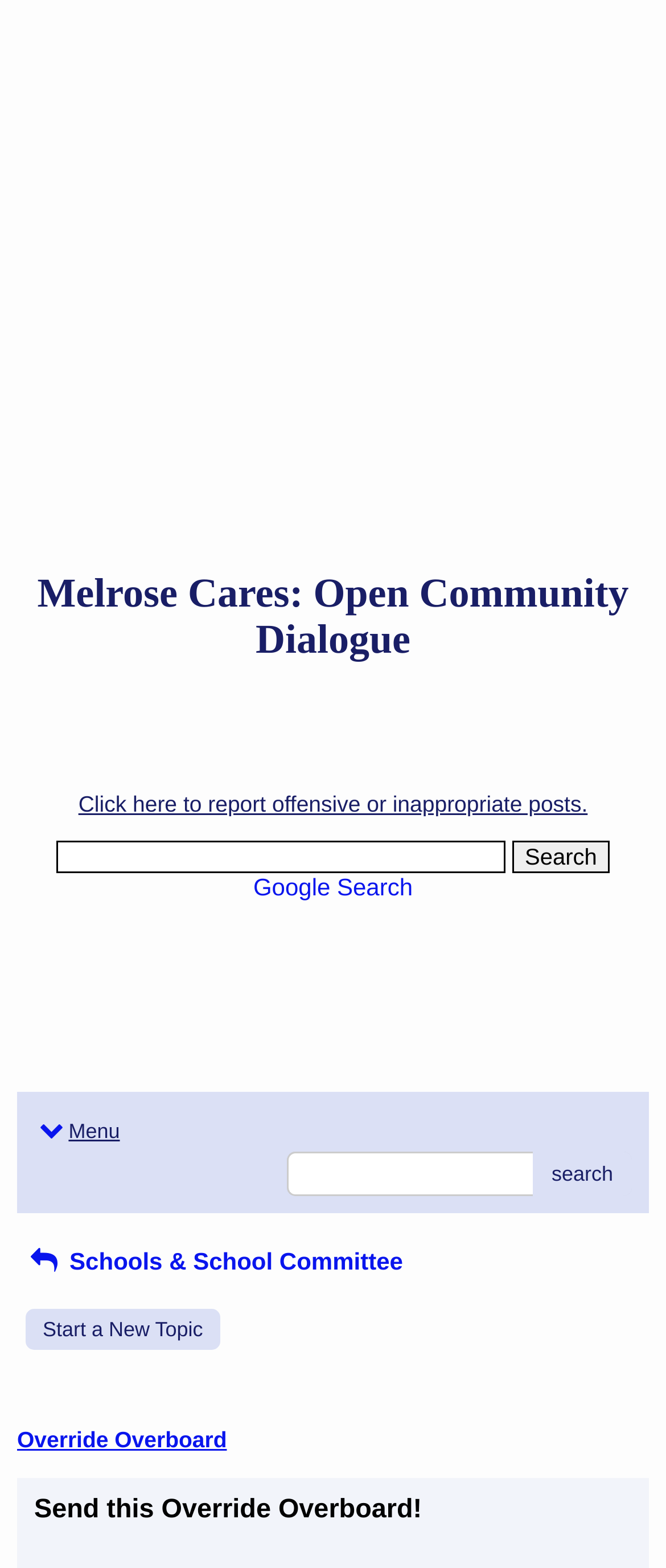Predict the bounding box of the UI element based on this description: "Menu".

[0.051, 0.714, 0.18, 0.729]